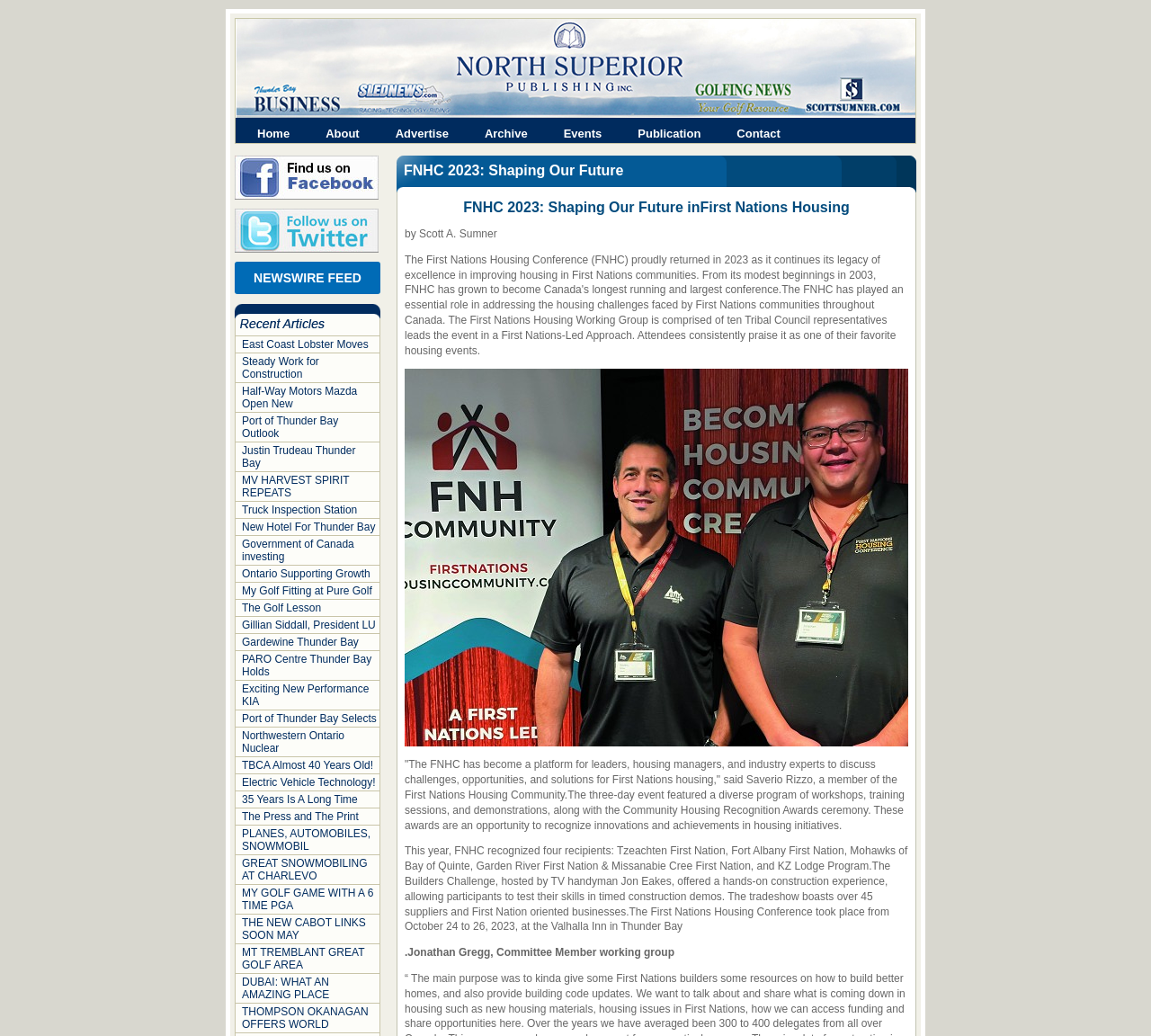Use a single word or phrase to answer the question: 
What is the theme of the conference?

First Nations Housing